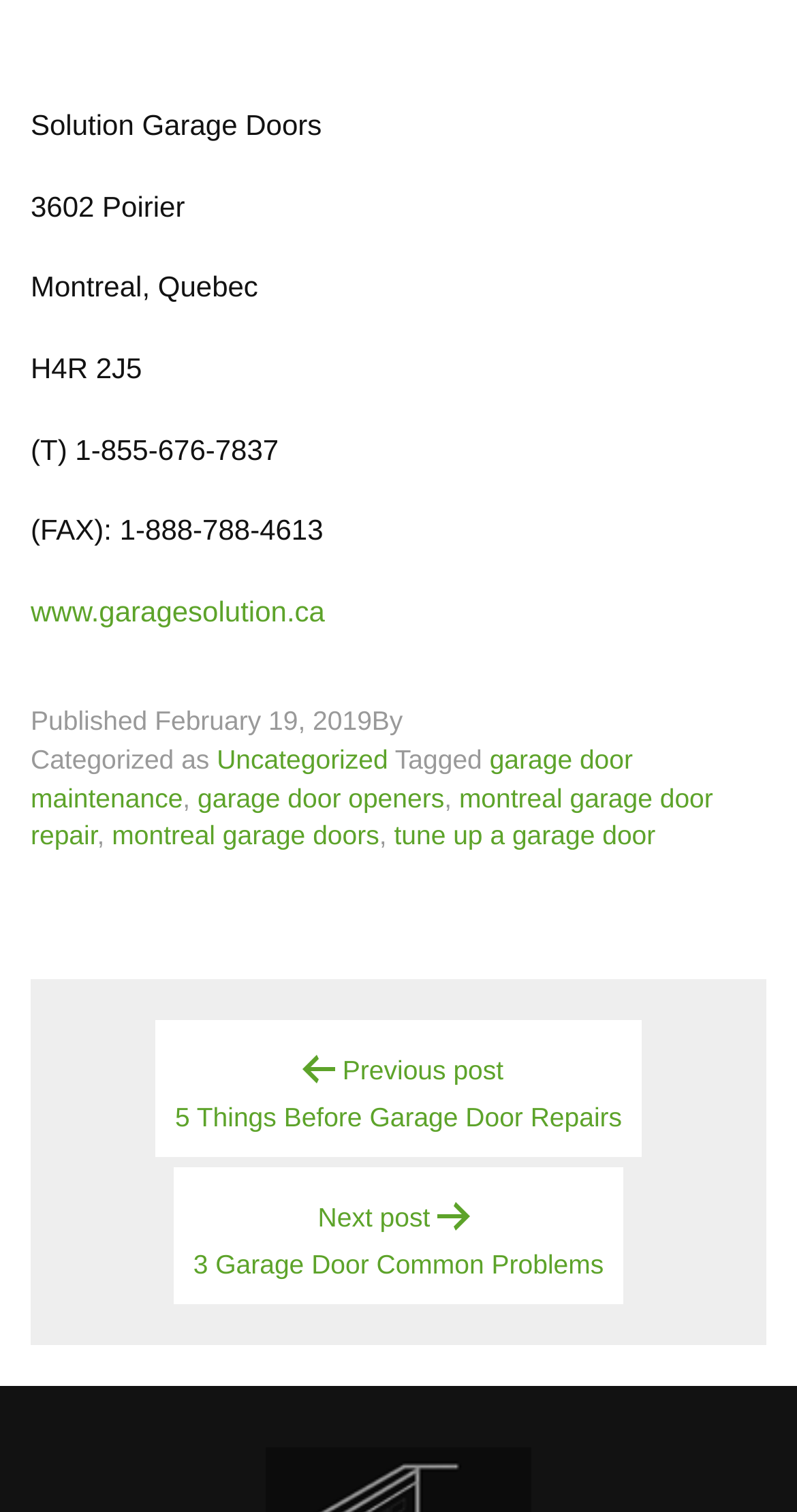Point out the bounding box coordinates of the section to click in order to follow this instruction: "Click the 'Search icon link'".

None